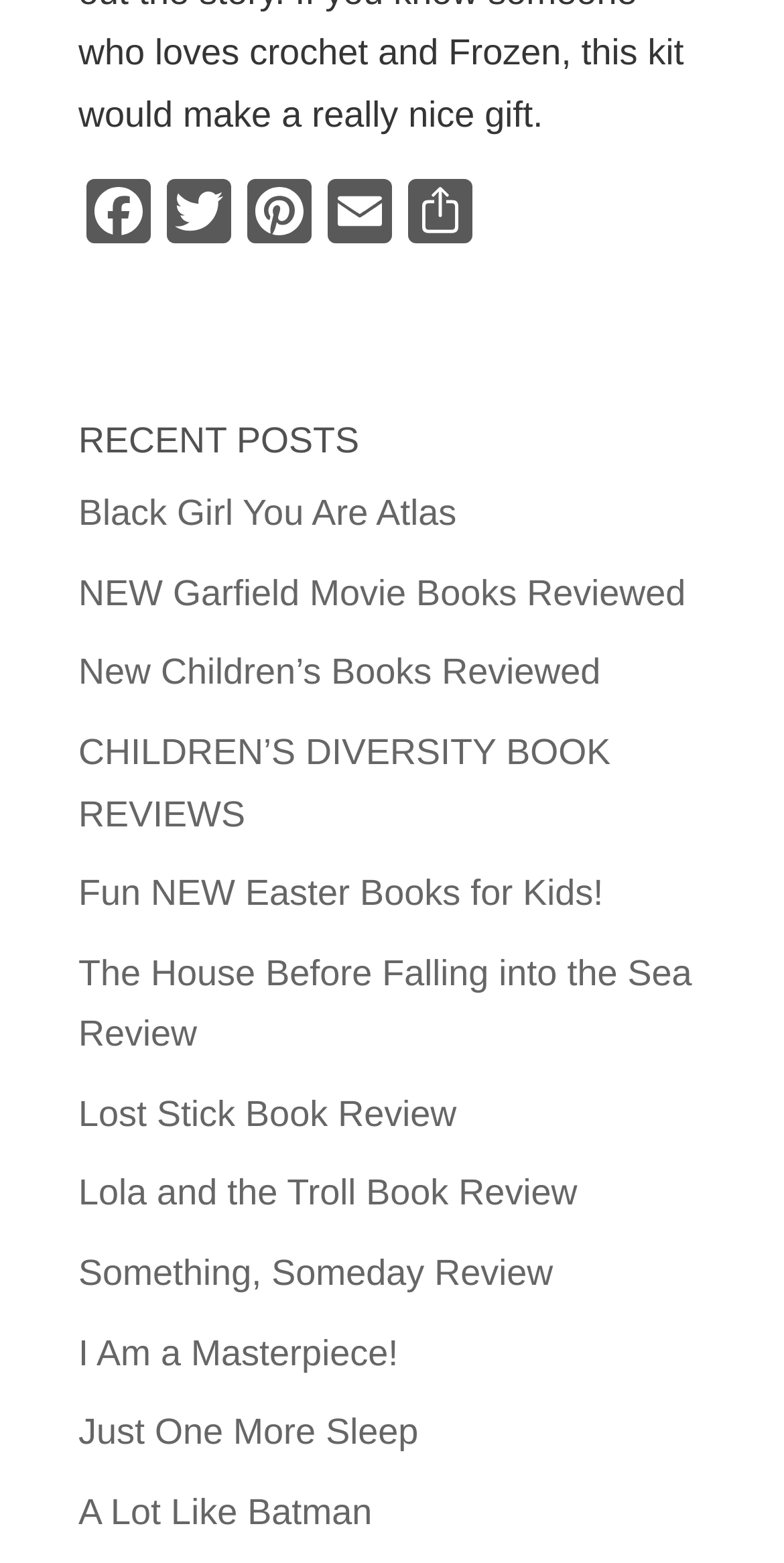How many book reviews are listed?
Based on the image, provide your answer in one word or phrase.

11